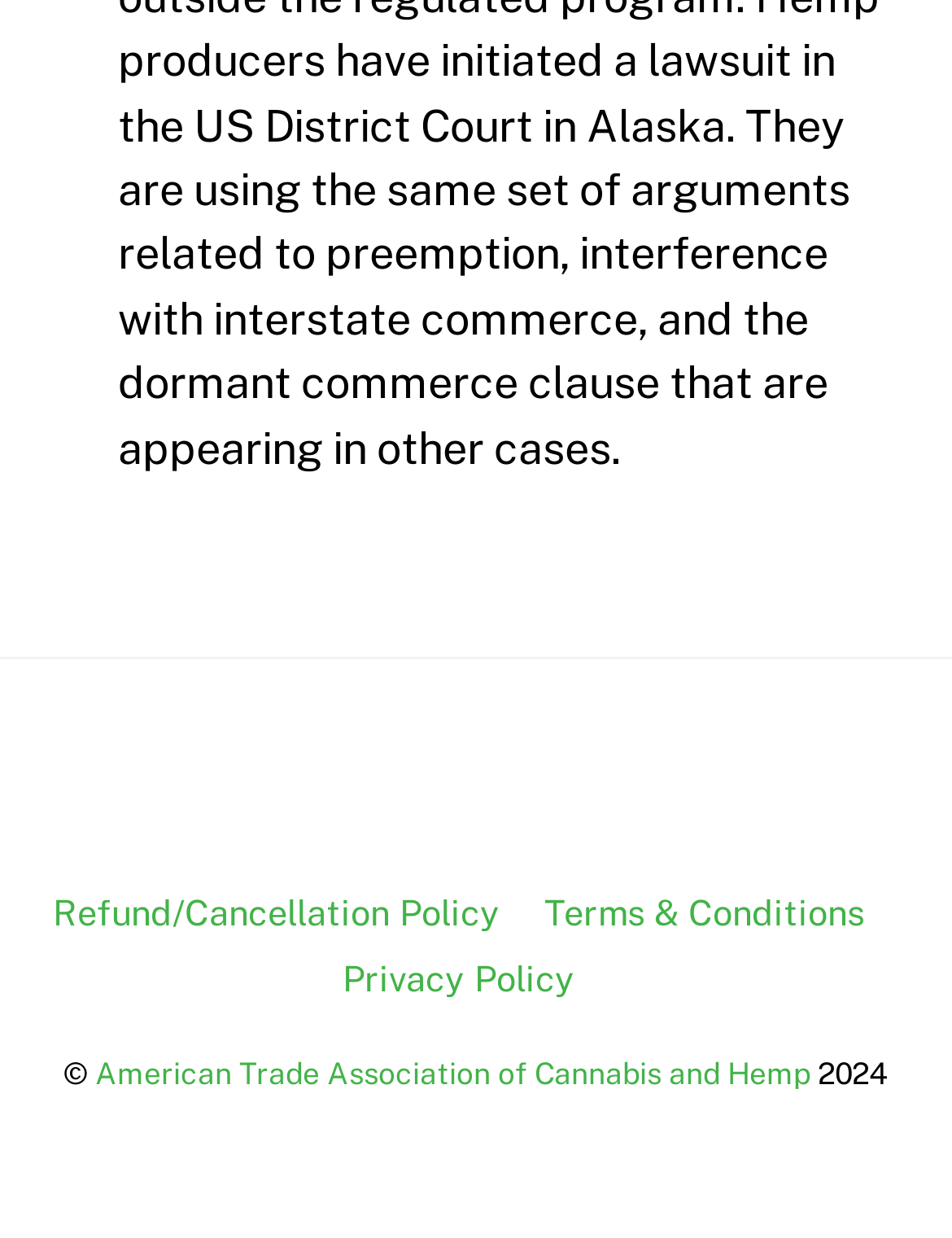Based on the image, provide a detailed and complete answer to the question: 
How many links are in the footer?

I counted the number of links in the footer section of the webpage, which includes 'Refund/Cancellation Policy', 'Terms & Conditions', 'Privacy Policy', and 'American Trade Association of Cannabis and Hemp', totaling 4 links.